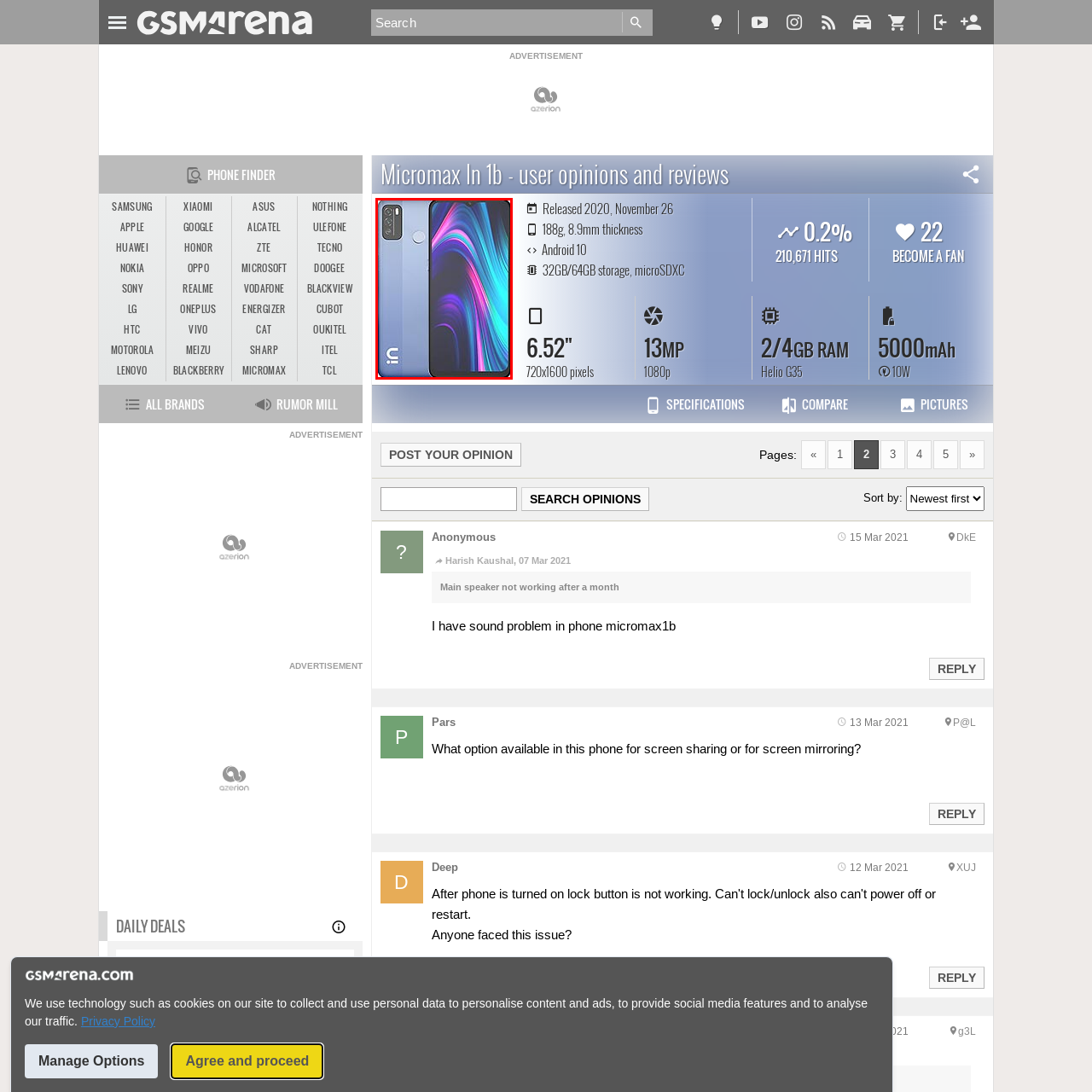Check the section outlined in red, What type of notch does the phone have? Please reply with a single word or phrase.

Waterdrop